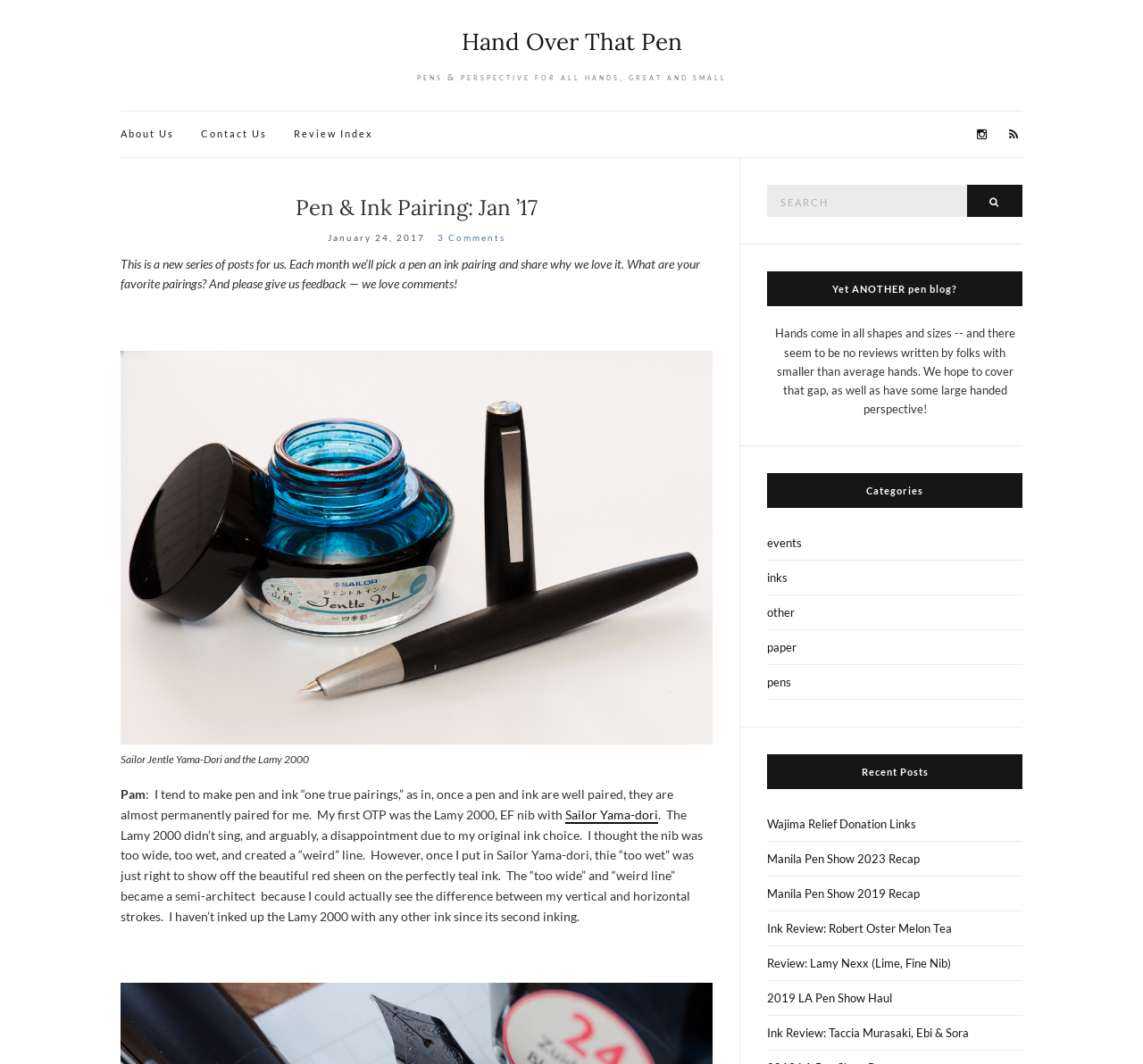Return the bounding box coordinates of the UI element that corresponds to this description: "events". The coordinates must be given as four float numbers in the range of 0 and 1, [left, top, right, bottom].

[0.671, 0.494, 0.895, 0.527]